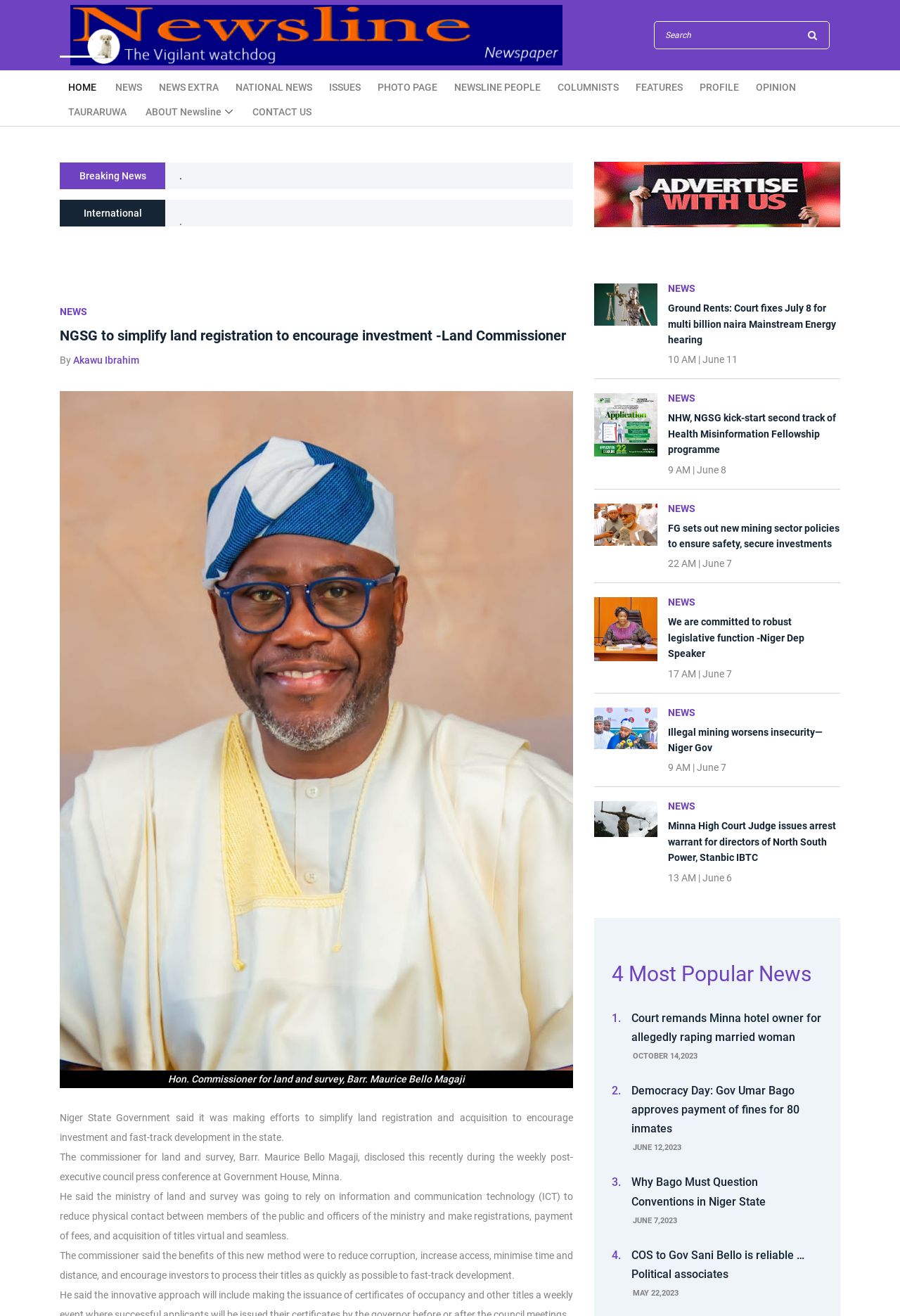What is the name of the newspaper?
Provide a concise answer using a single word or phrase based on the image.

The Newsline Newspaper